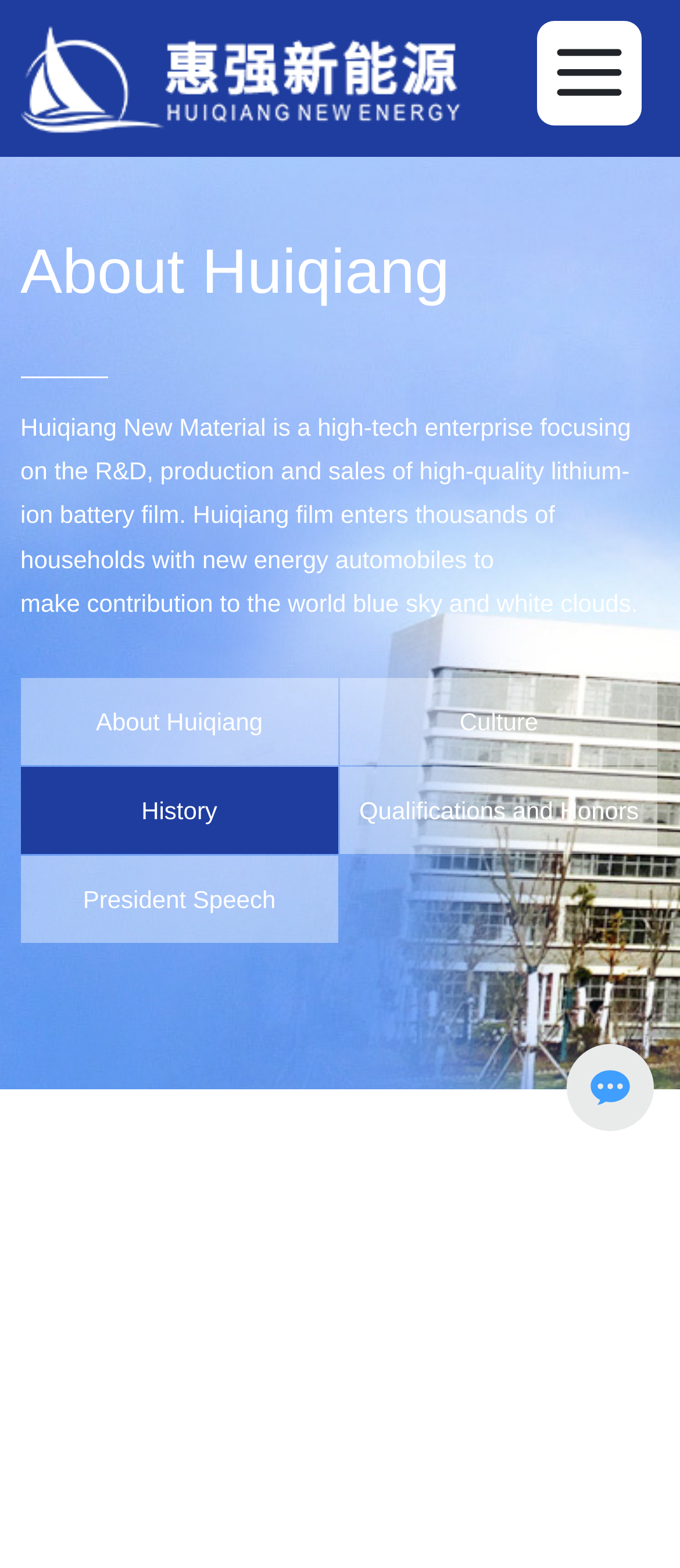Find the bounding box coordinates for the element described here: "btn-nav".

None